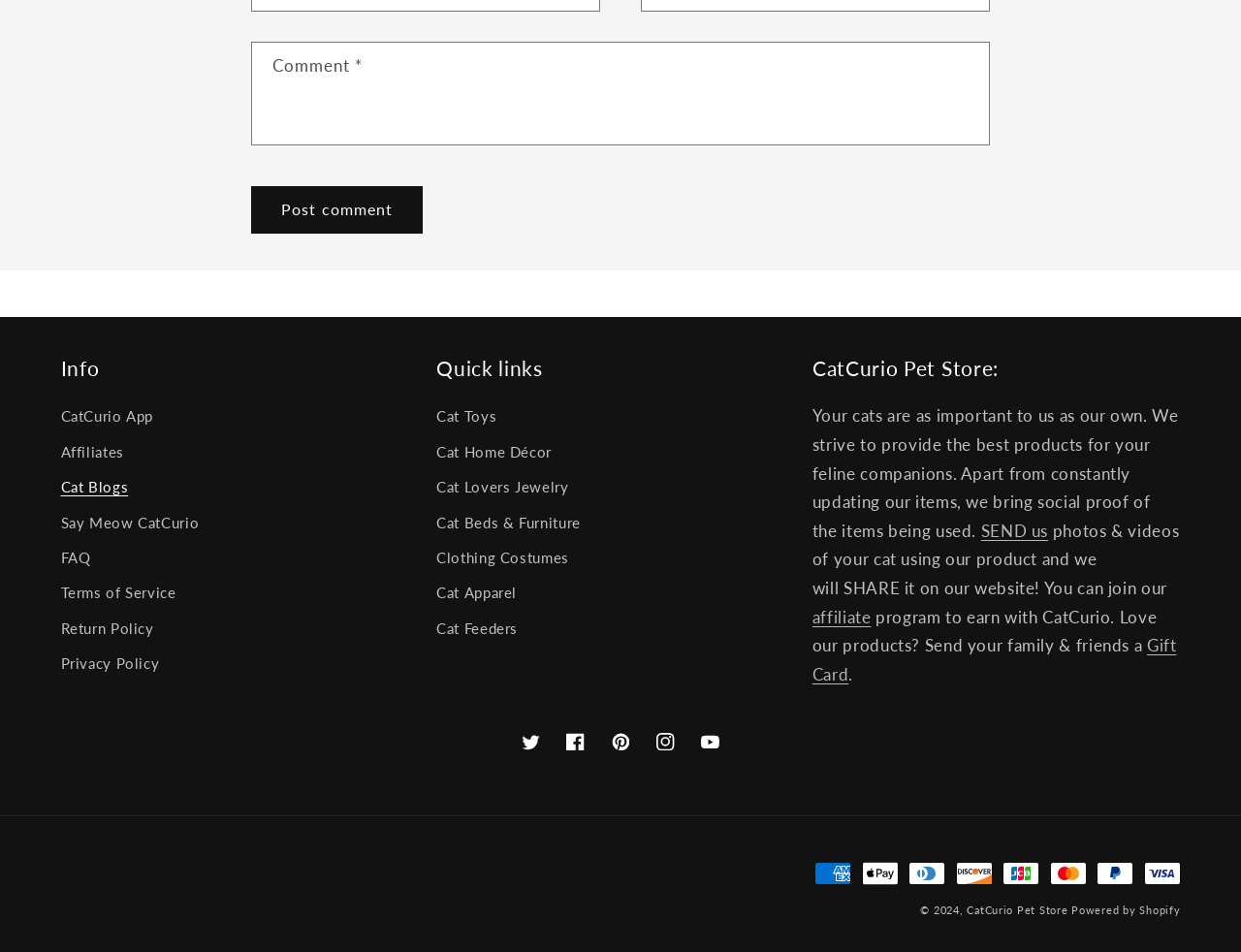Locate the bounding box coordinates of the area to click to fulfill this instruction: "follow on Twitter". The bounding box should be presented as four float numbers between 0 and 1, in the order [left, top, right, bottom].

[0.41, 0.755, 0.446, 0.802]